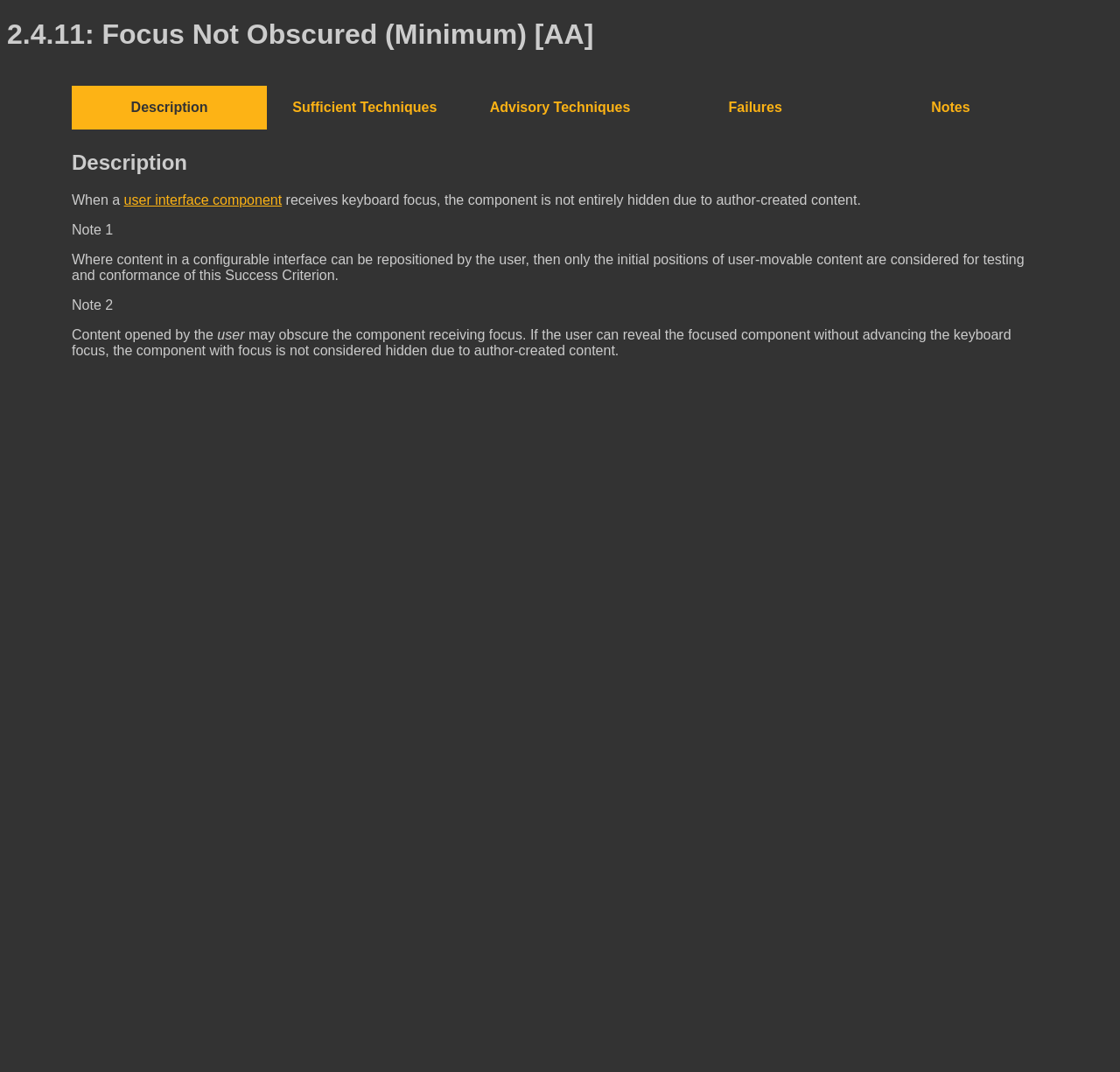Identify the bounding box coordinates for the UI element described as: "Failures". The coordinates should be provided as four floats between 0 and 1: [left, top, right, bottom].

[0.587, 0.08, 0.762, 0.121]